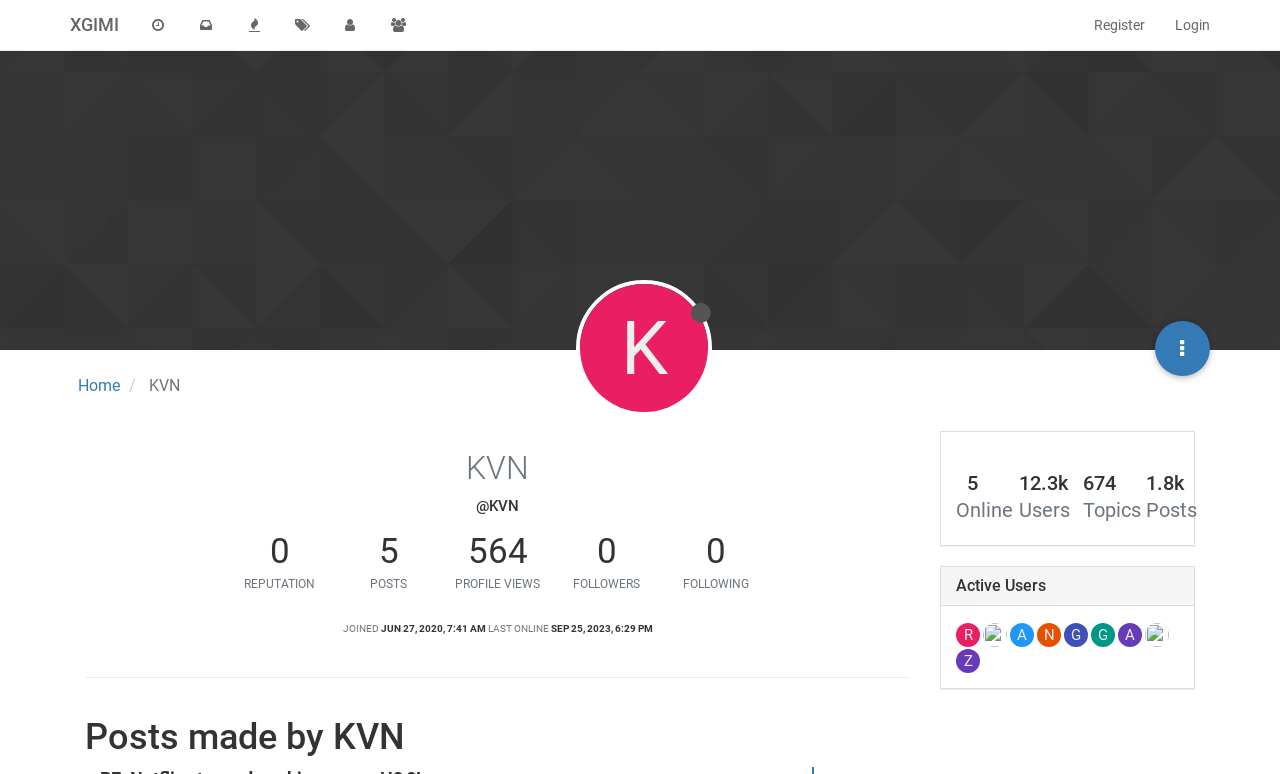How many users are online?
Refer to the image and offer an in-depth and detailed answer to the question.

The number of online users can be found in the heading element '5 Online' with bounding box coordinates [0.747, 0.603, 0.773, 0.672]. It is also mentioned in the generic element '5' with bounding box coordinates [0.756, 0.608, 0.764, 0.639].